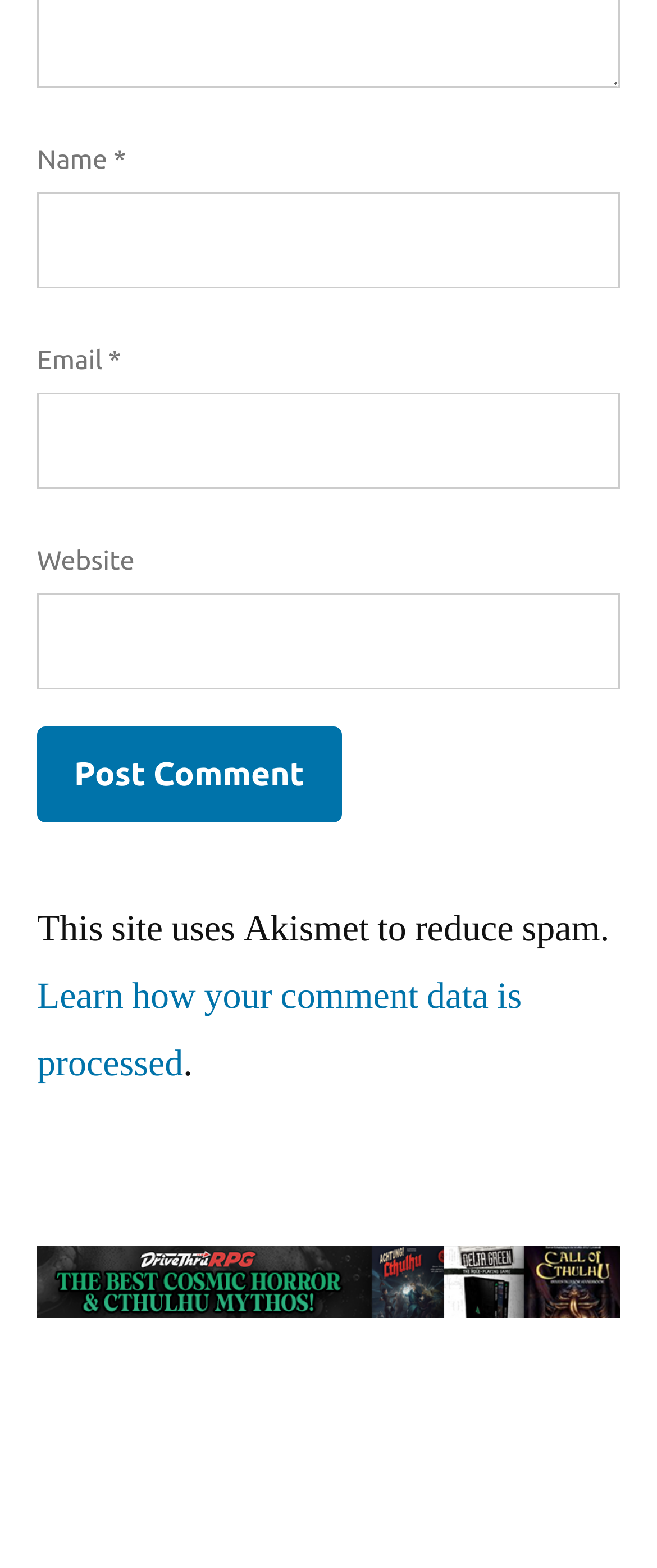Identify the bounding box coordinates of the specific part of the webpage to click to complete this instruction: "Click the Post Comment button".

[0.056, 0.464, 0.52, 0.525]